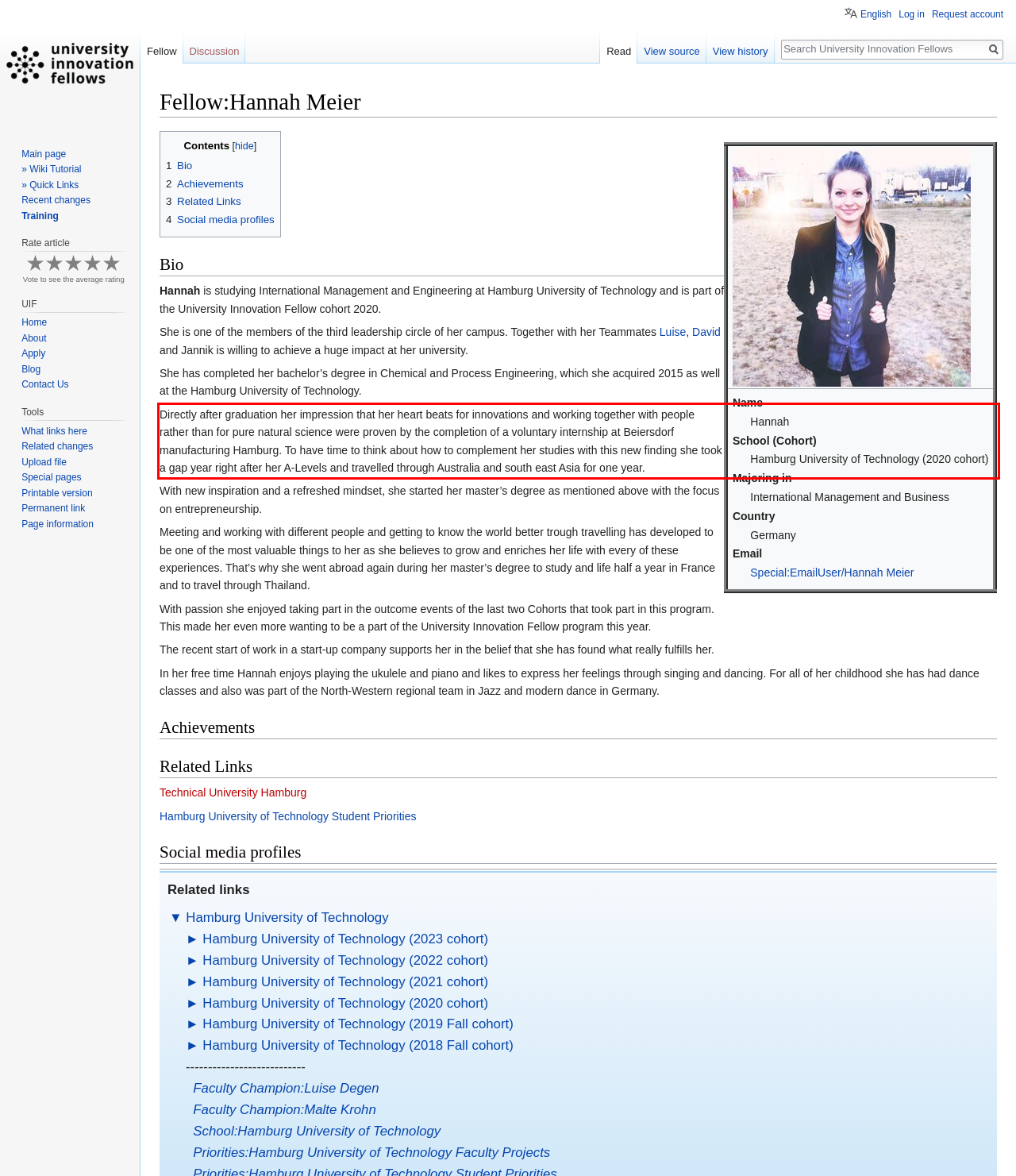You have a screenshot of a webpage with a UI element highlighted by a red bounding box. Use OCR to obtain the text within this highlighted area.

Directly after graduation her impression that her heart beats for innovations and working together with people rather than for pure natural science were proven by the completion of a voluntary internship at Beiersdorf manufacturing Hamburg. To have time to think about how to complement her studies with this new finding she took a gap year right after her A-Levels and travelled through Australia and south east Asia for one year.